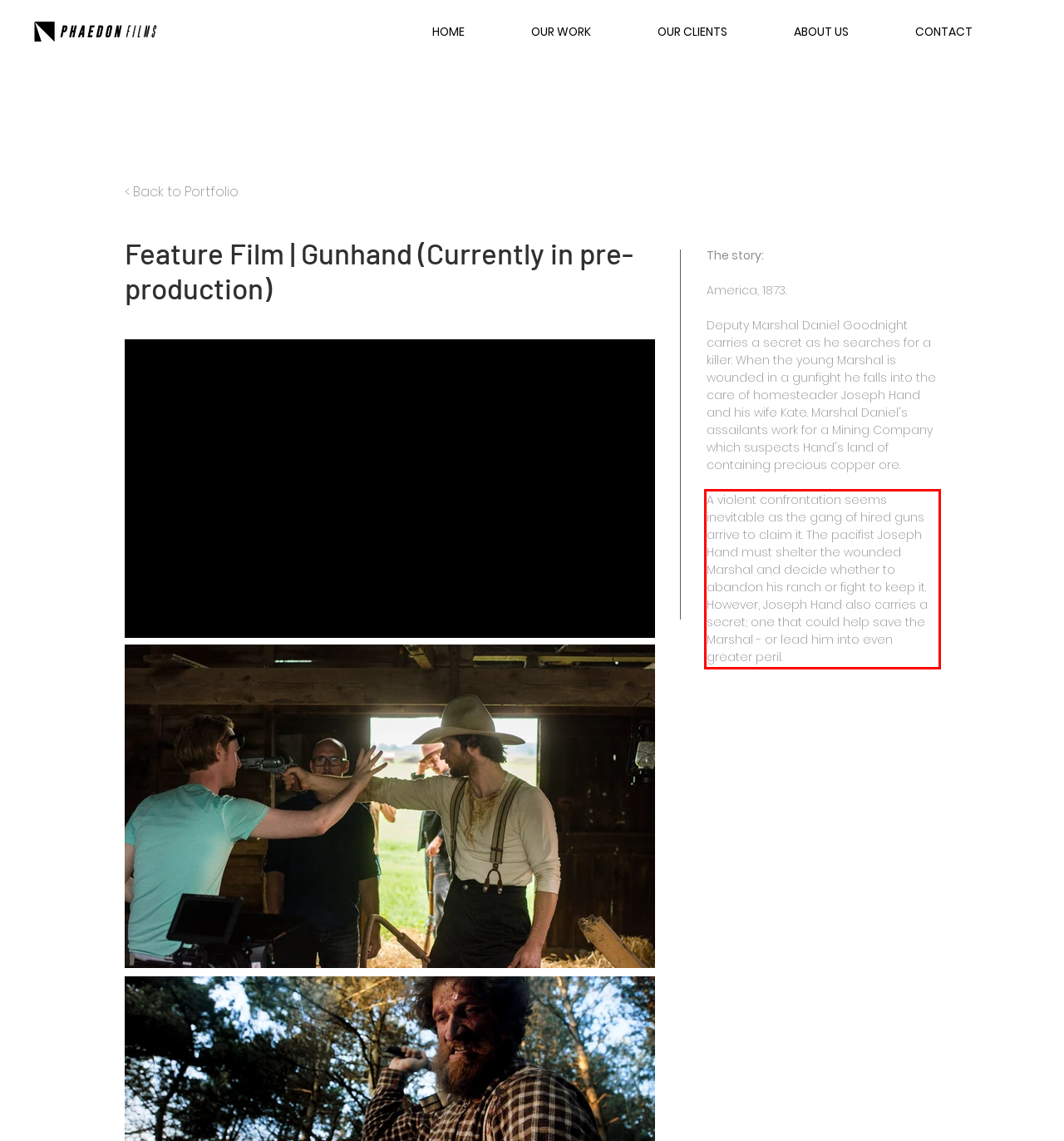You are given a webpage screenshot with a red bounding box around a UI element. Extract and generate the text inside this red bounding box.

A violent confrontation seems inevitable as the gang of hired guns arrive to claim it. The pacifist Joseph Hand must shelter the wounded Marshal and decide whether to abandon his ranch or fight to keep it. However, Joseph Hand also carries a secret; one that could help save the Marshal - or lead him into even greater peril.